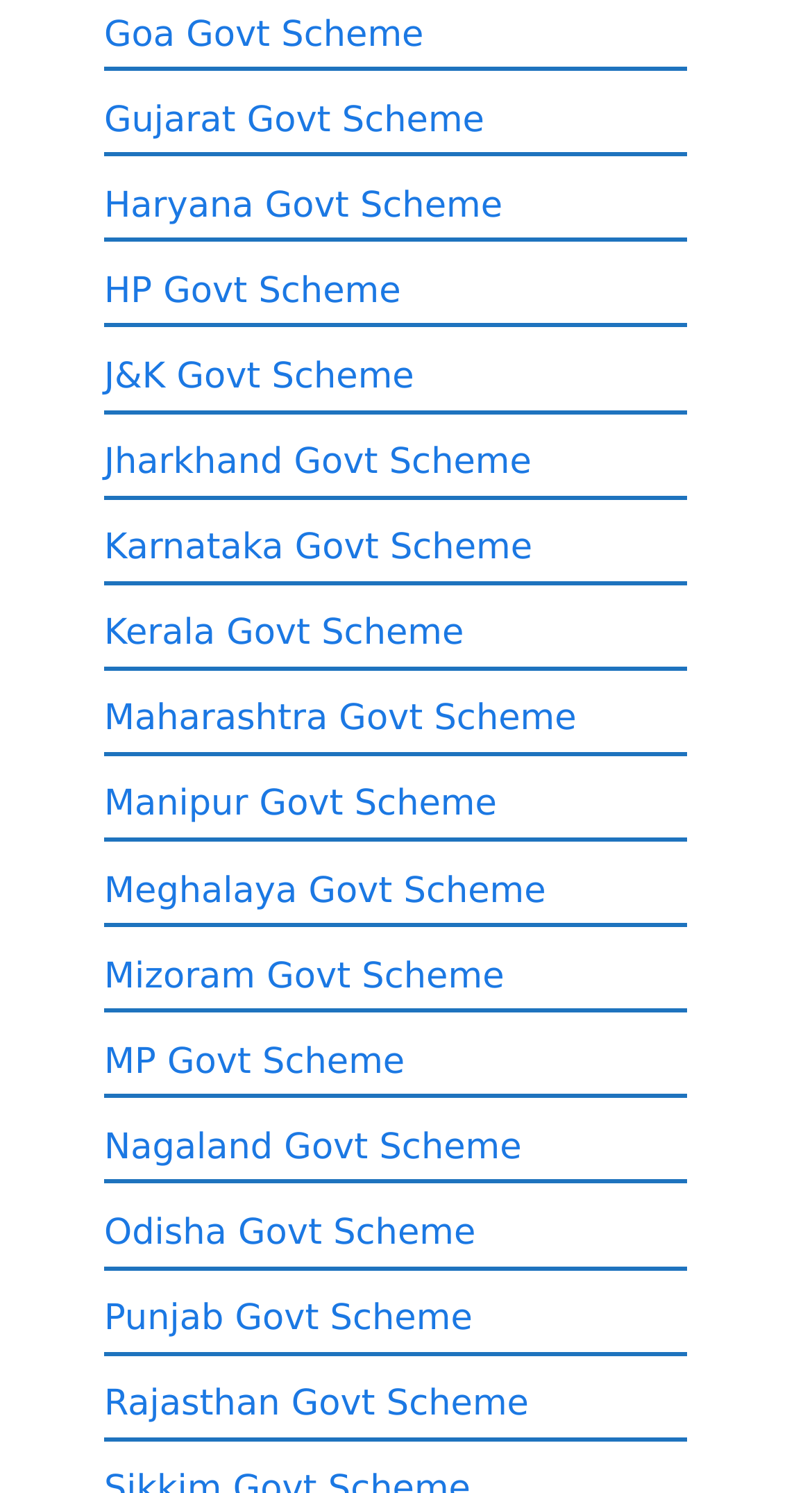Please determine the bounding box coordinates for the UI element described as: "J&K Govt Scheme".

[0.128, 0.239, 0.51, 0.266]